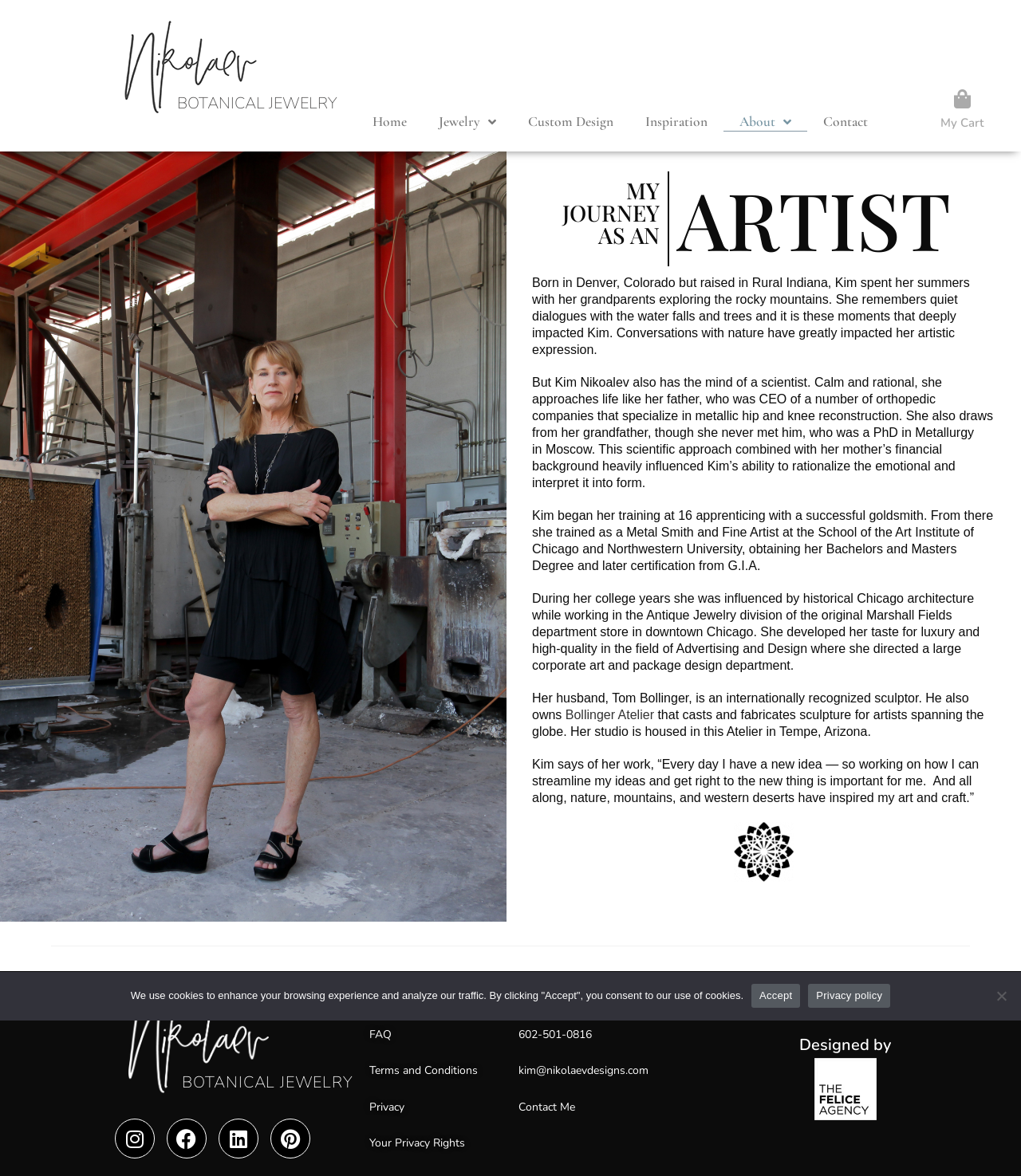What is the location of Kim's studio?
Using the image, provide a concise answer in one word or a short phrase.

Tempe, Arizona